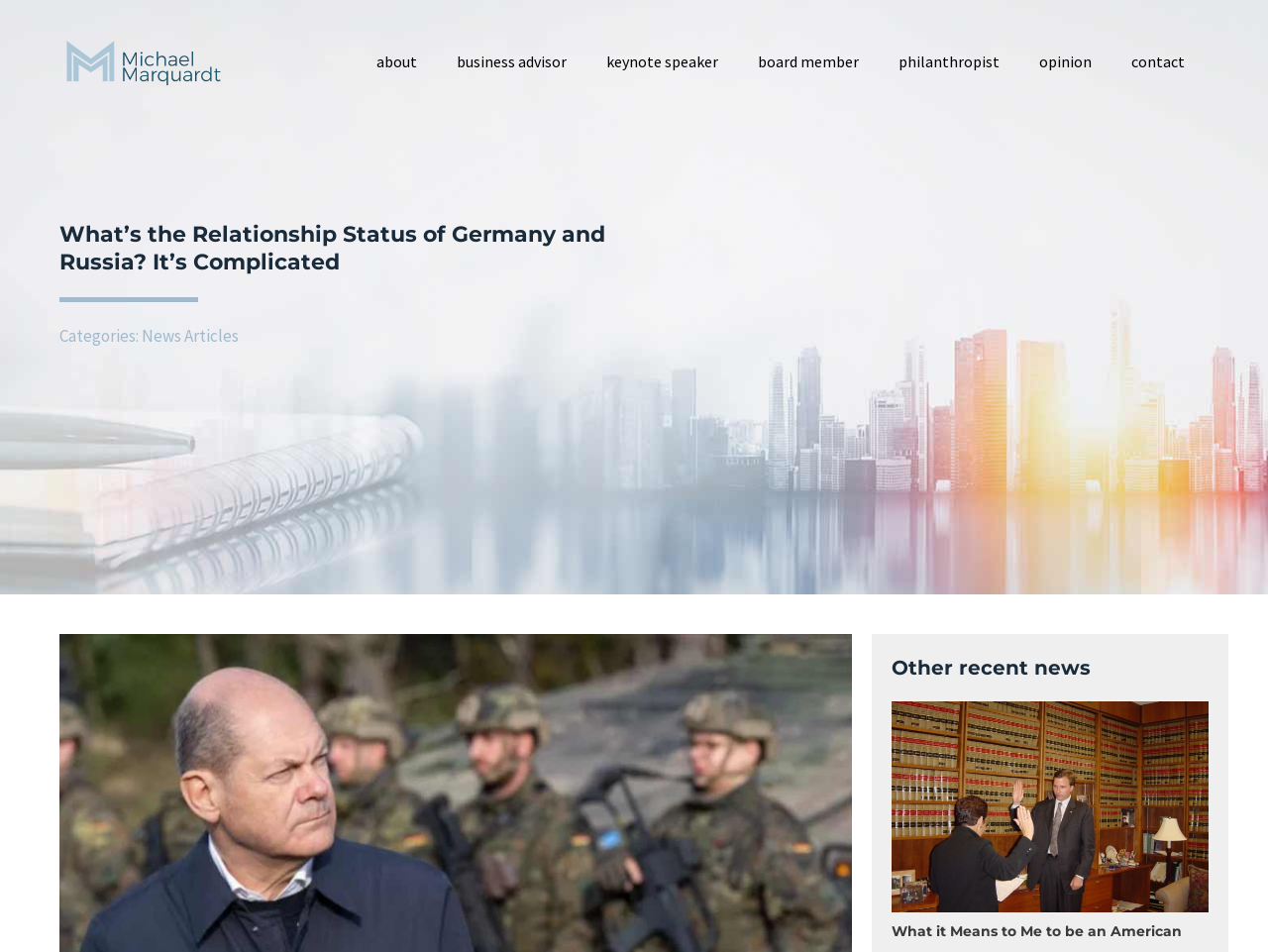Extract the bounding box of the UI element described as: "Philanthropist".

[0.701, 0.046, 0.796, 0.083]